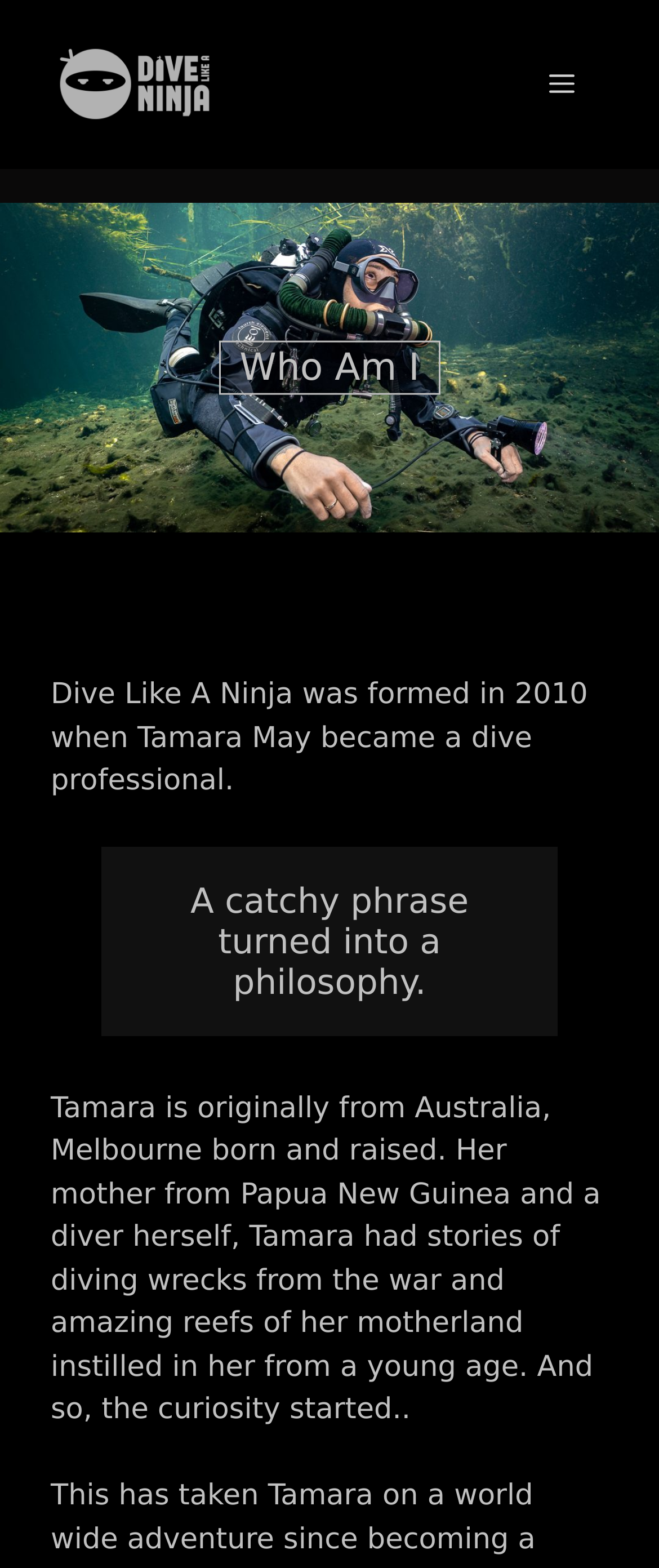Give a short answer to this question using one word or a phrase:
What is Dive Like A Ninja?

A philosophy